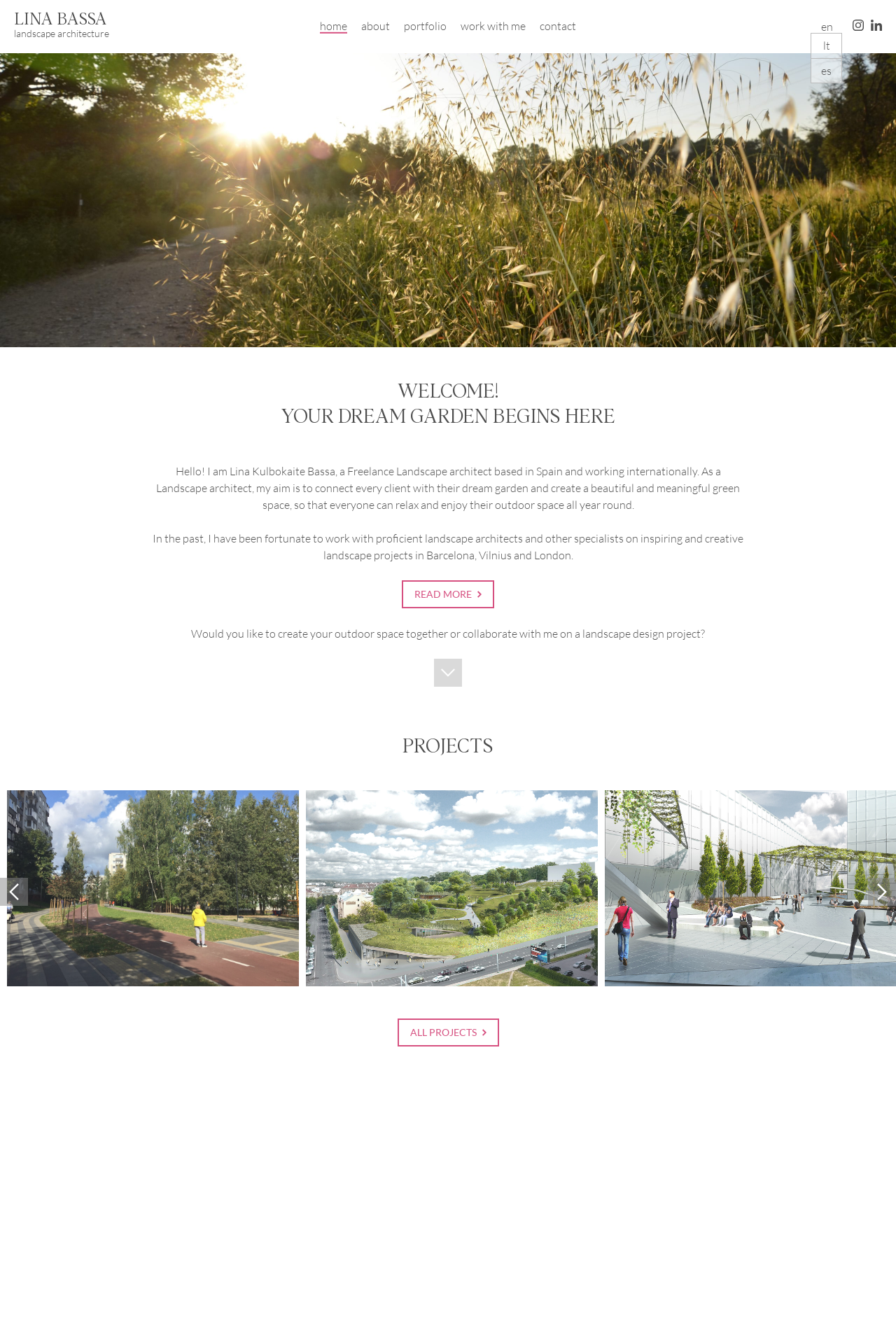Identify the bounding box coordinates of the area you need to click to perform the following instruction: "Work with Lina Bassa".

[0.514, 0.014, 0.587, 0.025]